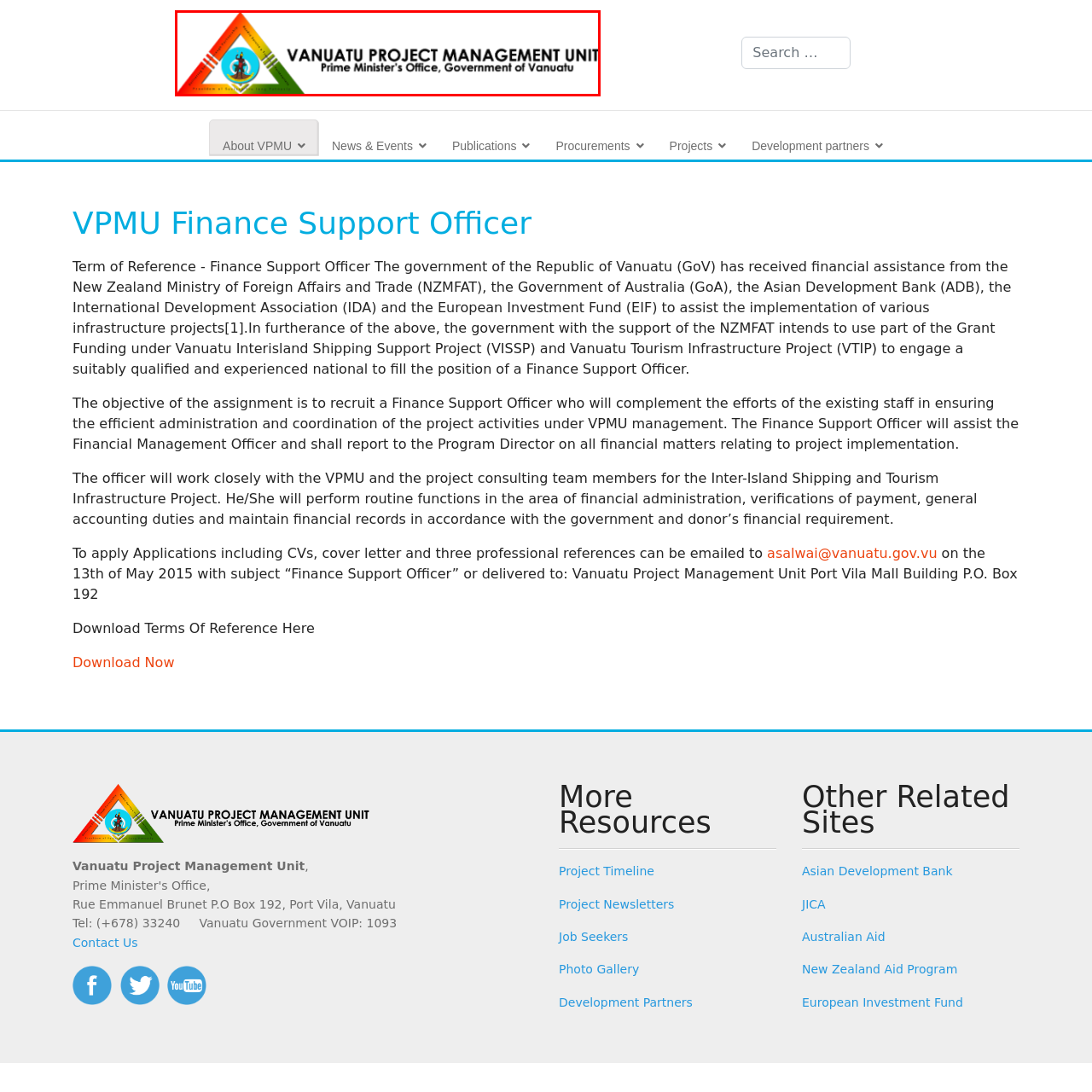Study the image inside the red outline, What is the purpose of the VPMU? 
Respond with a brief word or phrase.

Enhancing project management